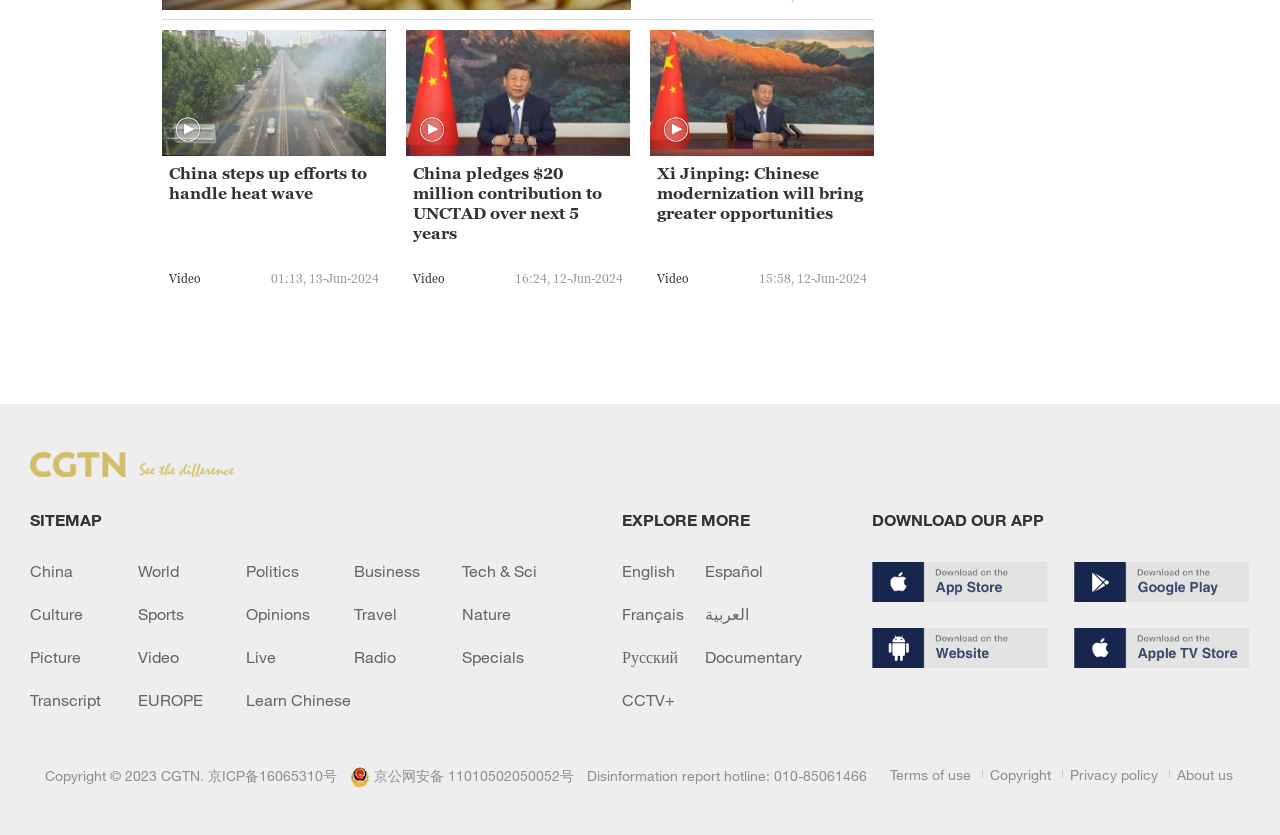Provide the bounding box coordinates for the area that should be clicked to complete the instruction: "Explore more about Europe".

[0.108, 0.827, 0.192, 0.849]